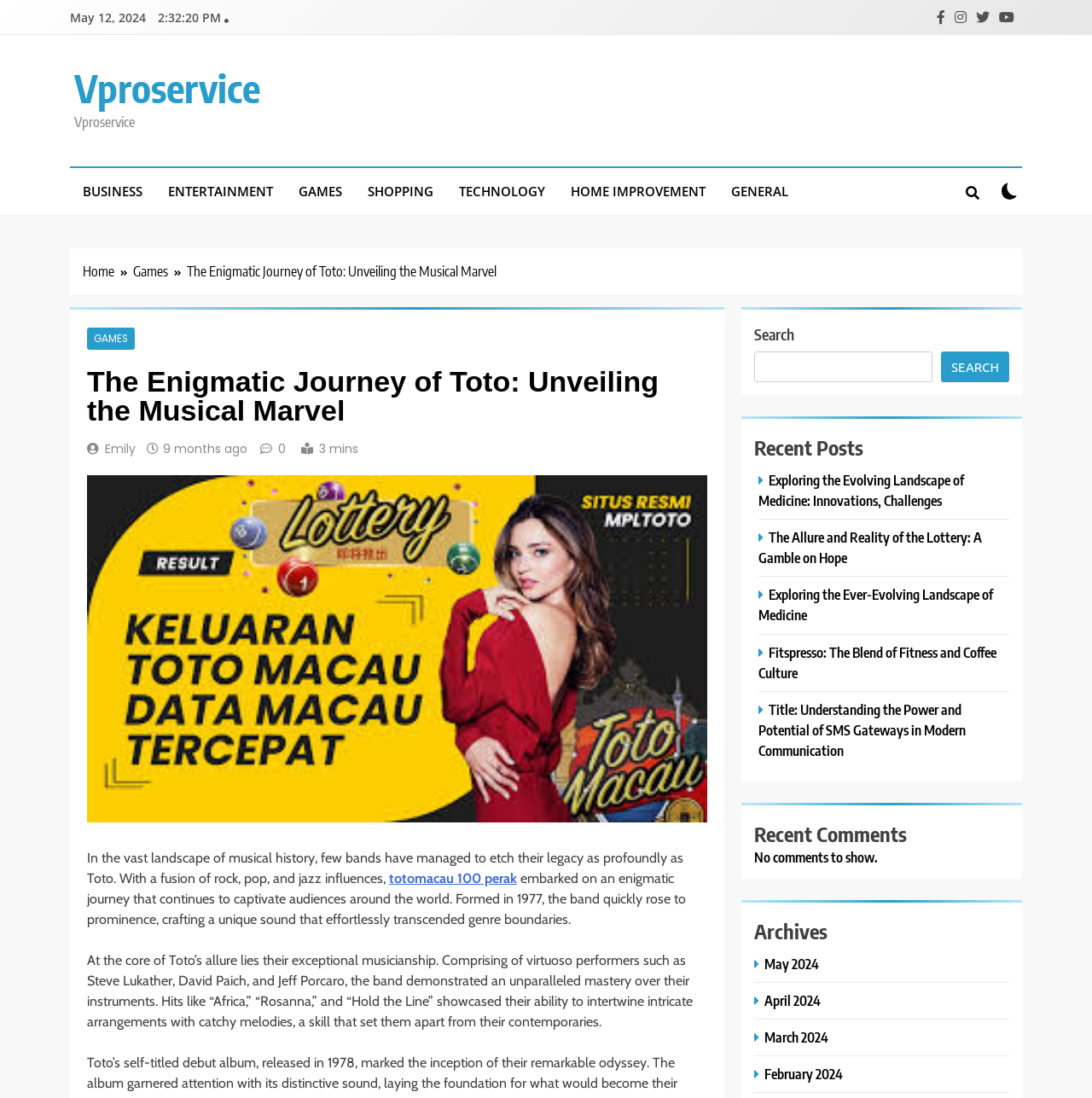What is the name of the band mentioned in the article? Based on the image, give a response in one word or a short phrase.

Toto